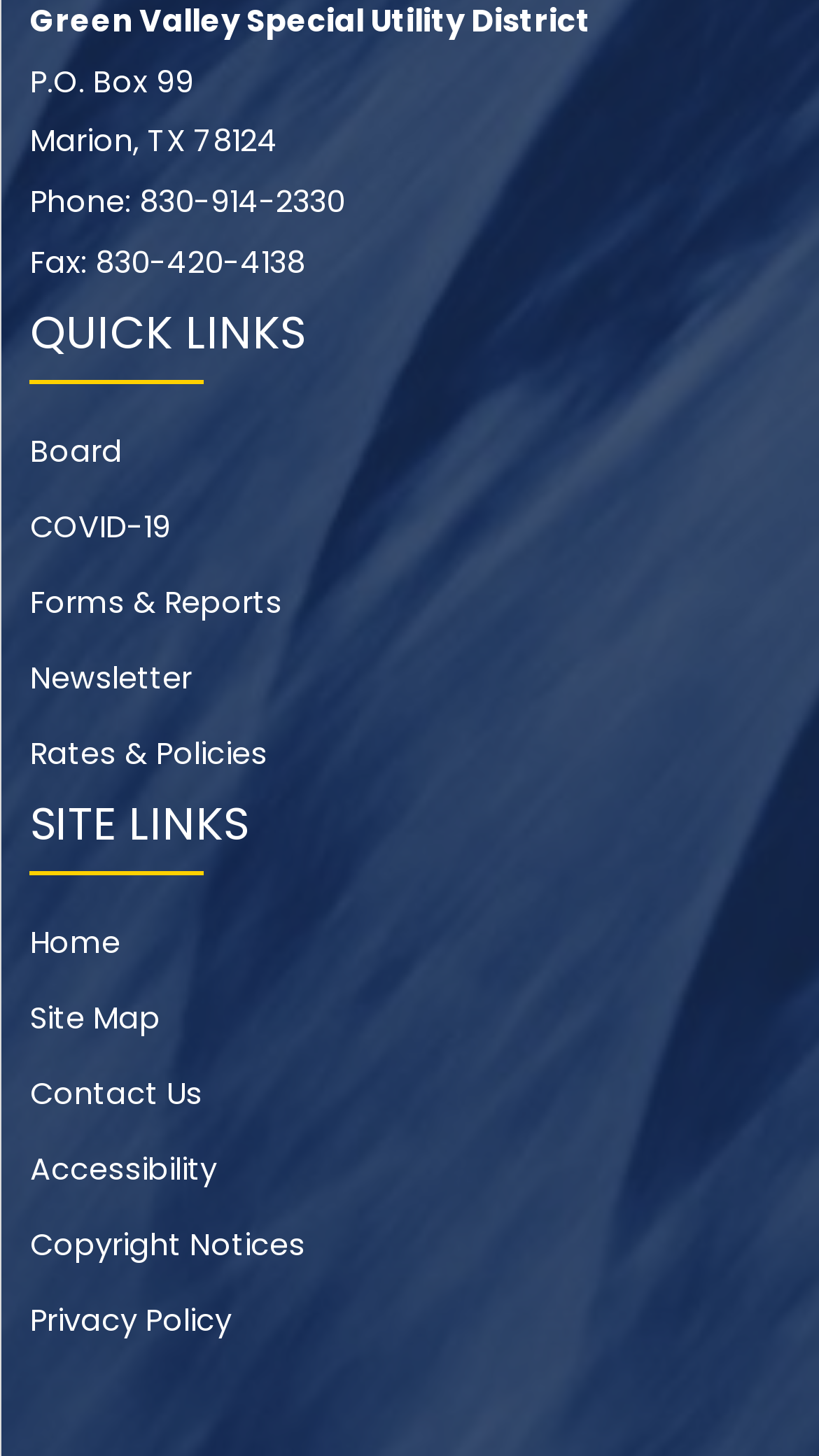Using the information from the screenshot, answer the following question thoroughly:
What is the address?

The address can be found in the top section of the webpage, which consists of two static text elements: 'P.O. Box 99' and 'Marion, TX 78124'.